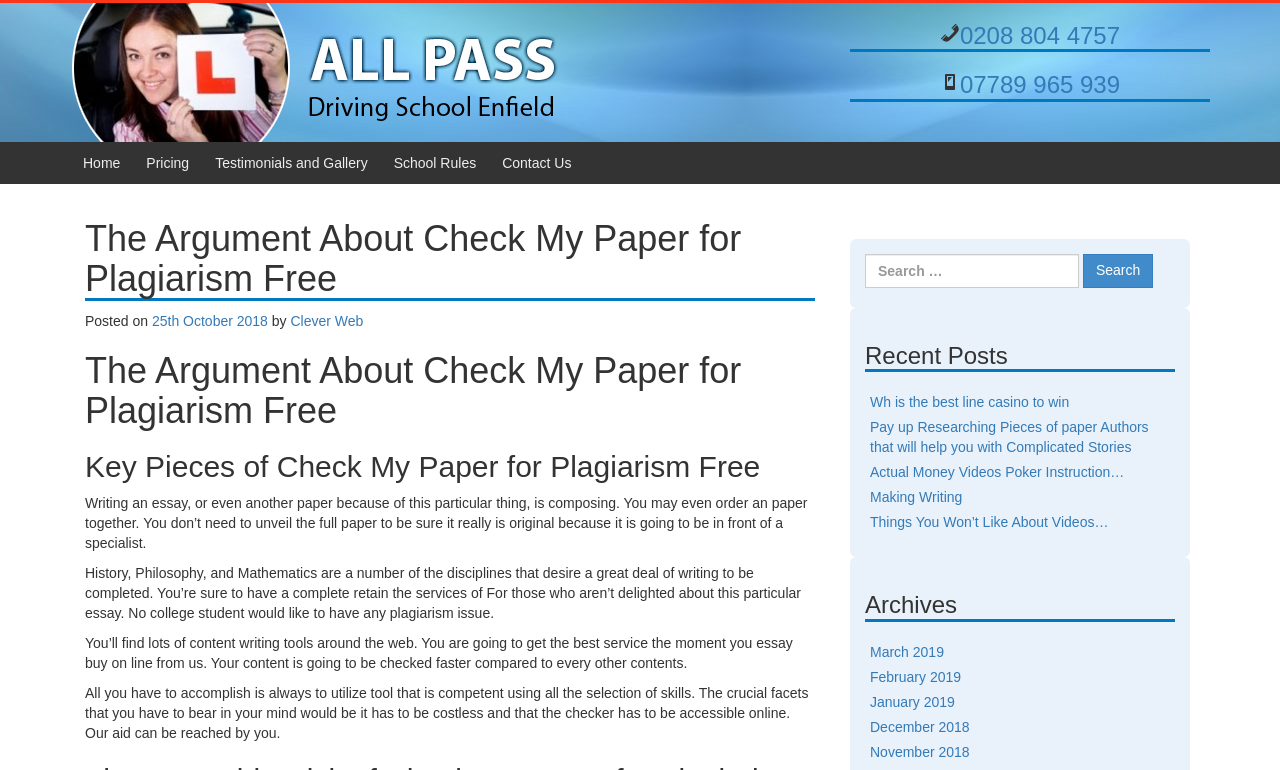Provide a thorough description of the webpage you see.

The webpage is about "The Argument About Check My Paper for Plagiarism Free" and appears to be a blog post or article. At the top, there are two "Skip to" links, followed by a logo image and a link to "All Pass Driving School Enfield". 

Below this, there are two phone numbers with icons, and a navigation menu with links to "Home", "Pricing", "Testimonials and Gallery", "School Rules", and "Contact Us". 

The main content of the page is divided into sections. The first section has a heading with the title of the article, followed by a posted date and author information. The article itself is divided into several paragraphs discussing the importance of writing original papers and the consequences of plagiarism.

To the right of the main content, there is a search bar with a "Search" button. Below this, there are links to "Recent Posts", including "Wh is the best line casino to win", "Pay up Researching Pieces of paper Authors that will help you with Complicated Stories", and several others. Further down, there are links to "Archives" organized by month, from March 2019 to November 2018.

Throughout the page, there are several headings and links, but no prominent images aside from the logo at the top. The overall layout is organized and easy to follow, with clear headings and concise text.